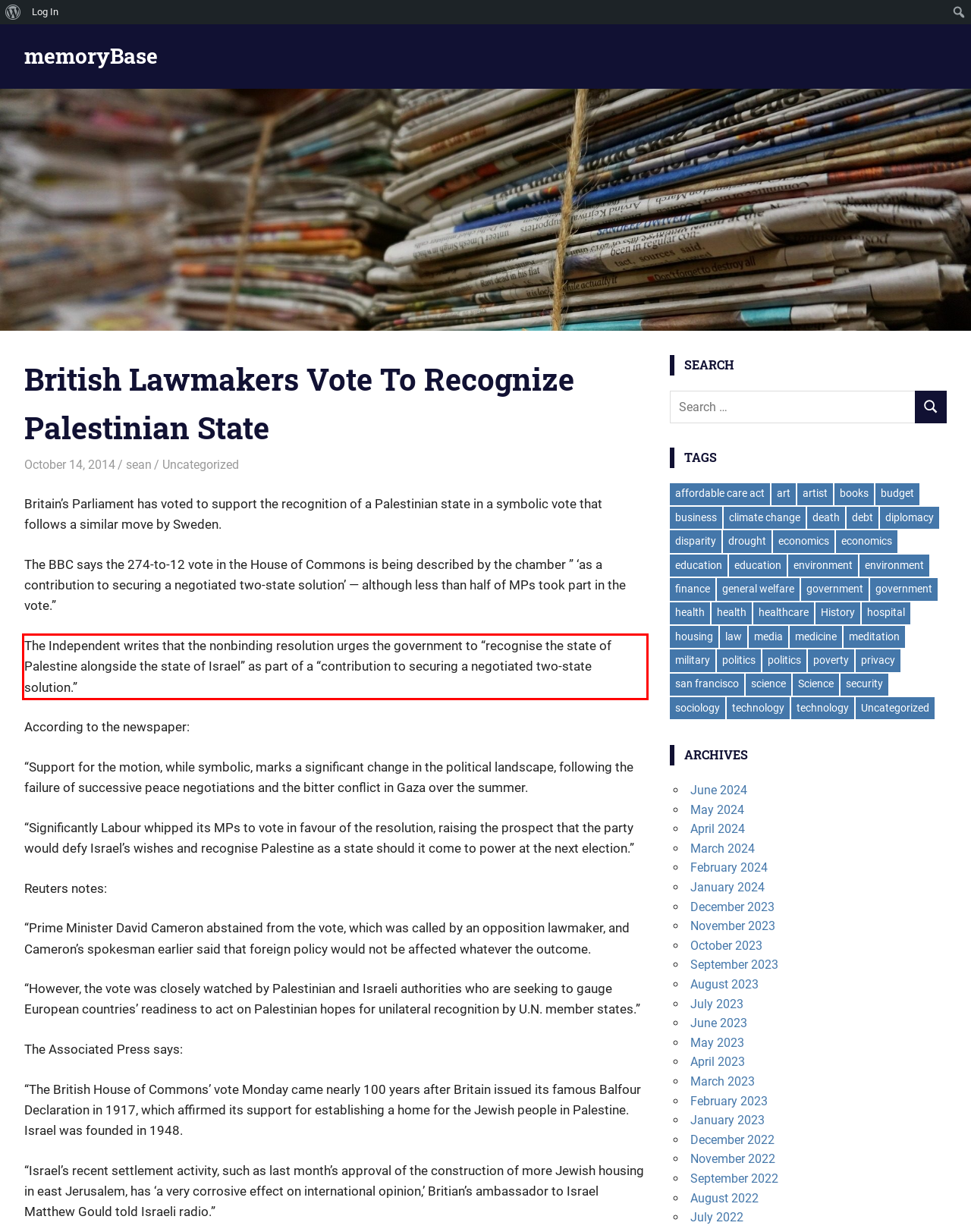You are given a screenshot with a red rectangle. Identify and extract the text within this red bounding box using OCR.

The Independent writes that the nonbinding resolution urges the government to “recognise the state of Palestine alongside the state of Israel” as part of a “contribution to securing a negotiated two-state solution.”